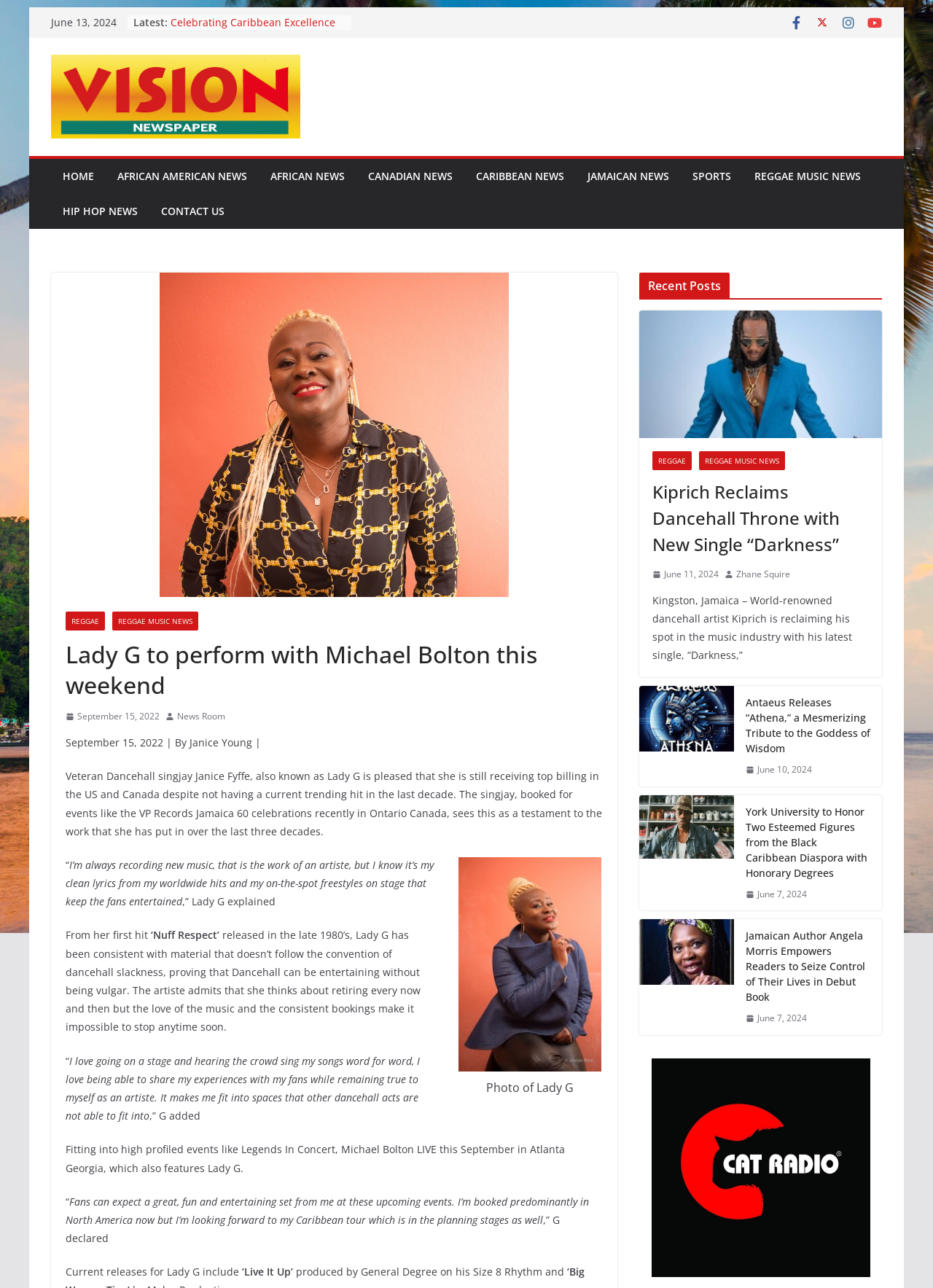Find the bounding box coordinates of the element to click in order to complete the given instruction: "Click on the 'HOME' link."

[0.067, 0.129, 0.101, 0.145]